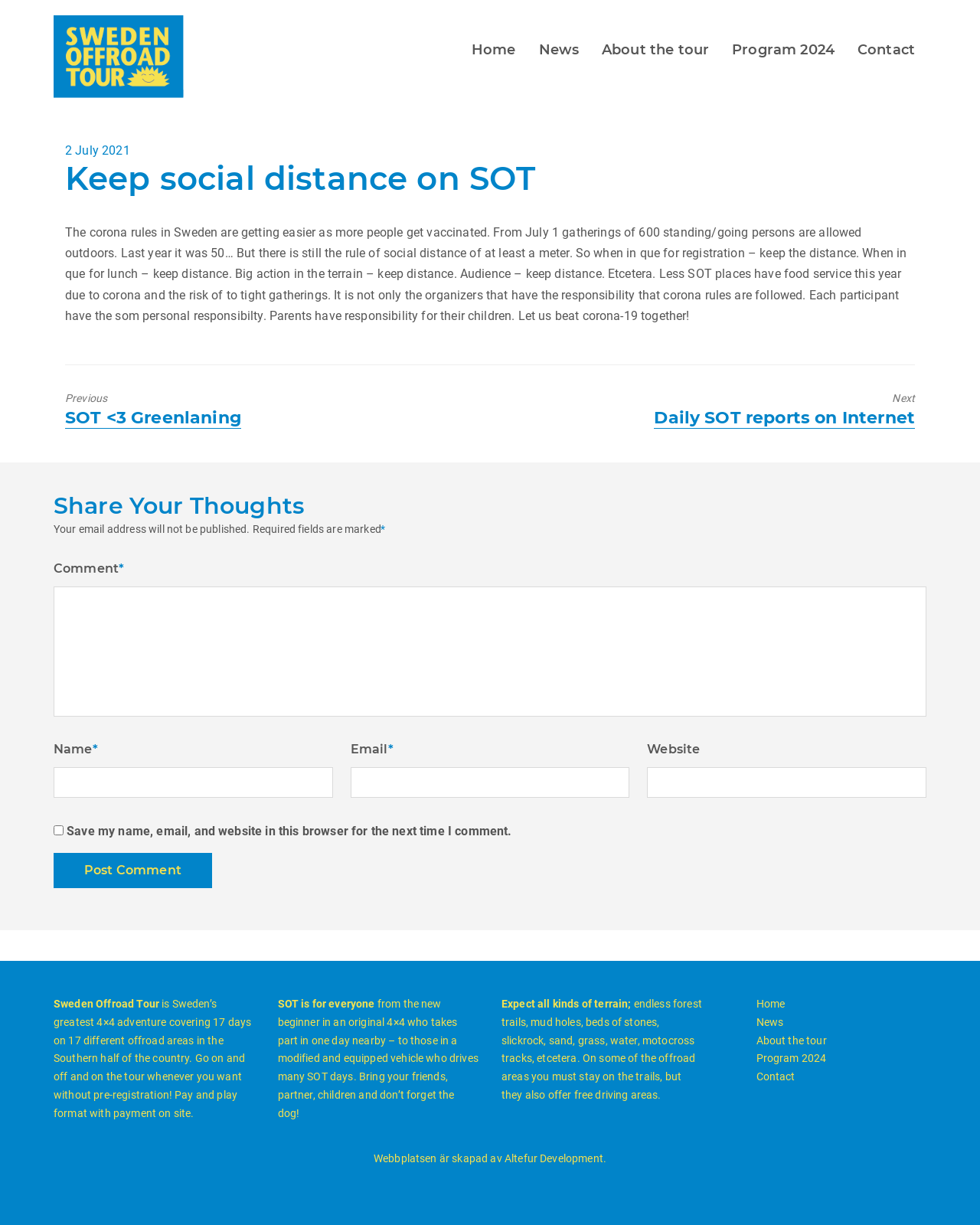Locate the bounding box coordinates of the area that needs to be clicked to fulfill the following instruction: "Enter a comment". The coordinates should be in the format of four float numbers between 0 and 1, namely [left, top, right, bottom].

[0.055, 0.479, 0.945, 0.585]